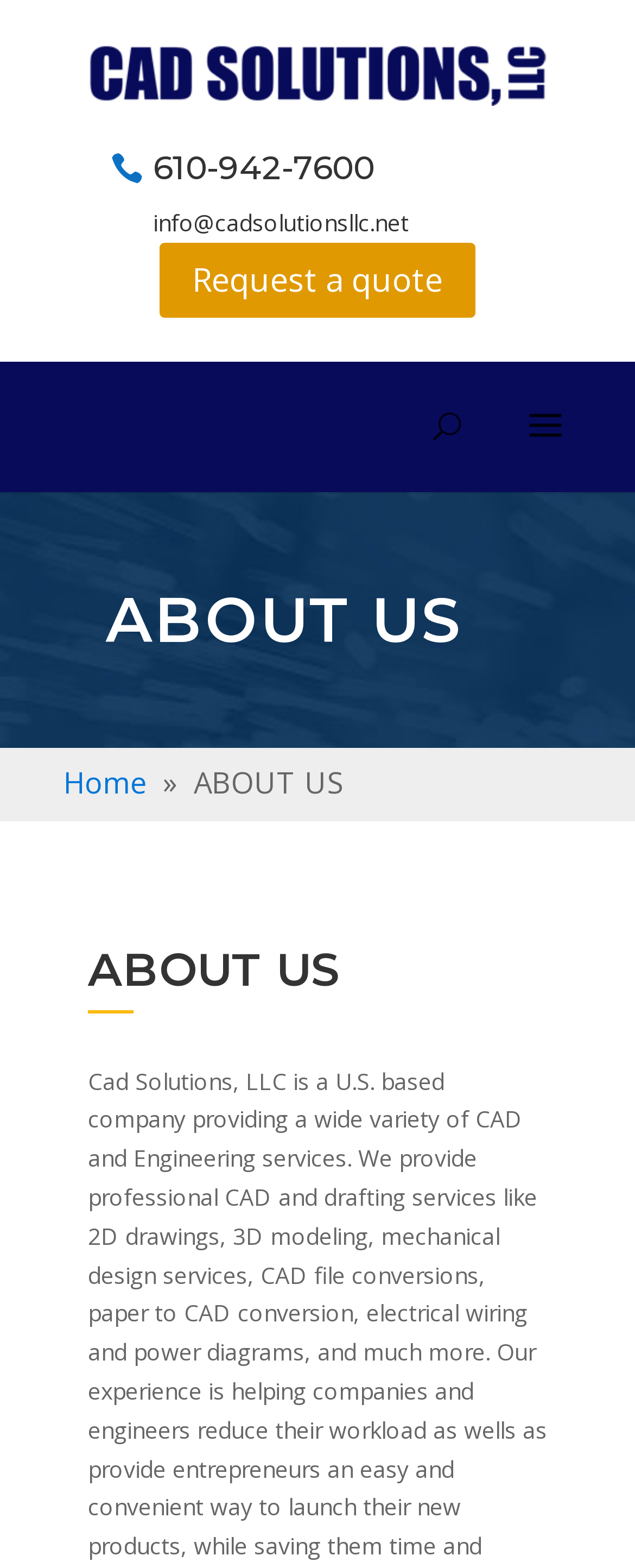What can be requested from the website?
Please elaborate on the answer to the question with detailed information.

I found the link element with the text 'Request a quote' which suggests that the website provides a service where users can request a quote for something, likely related to CAD services.